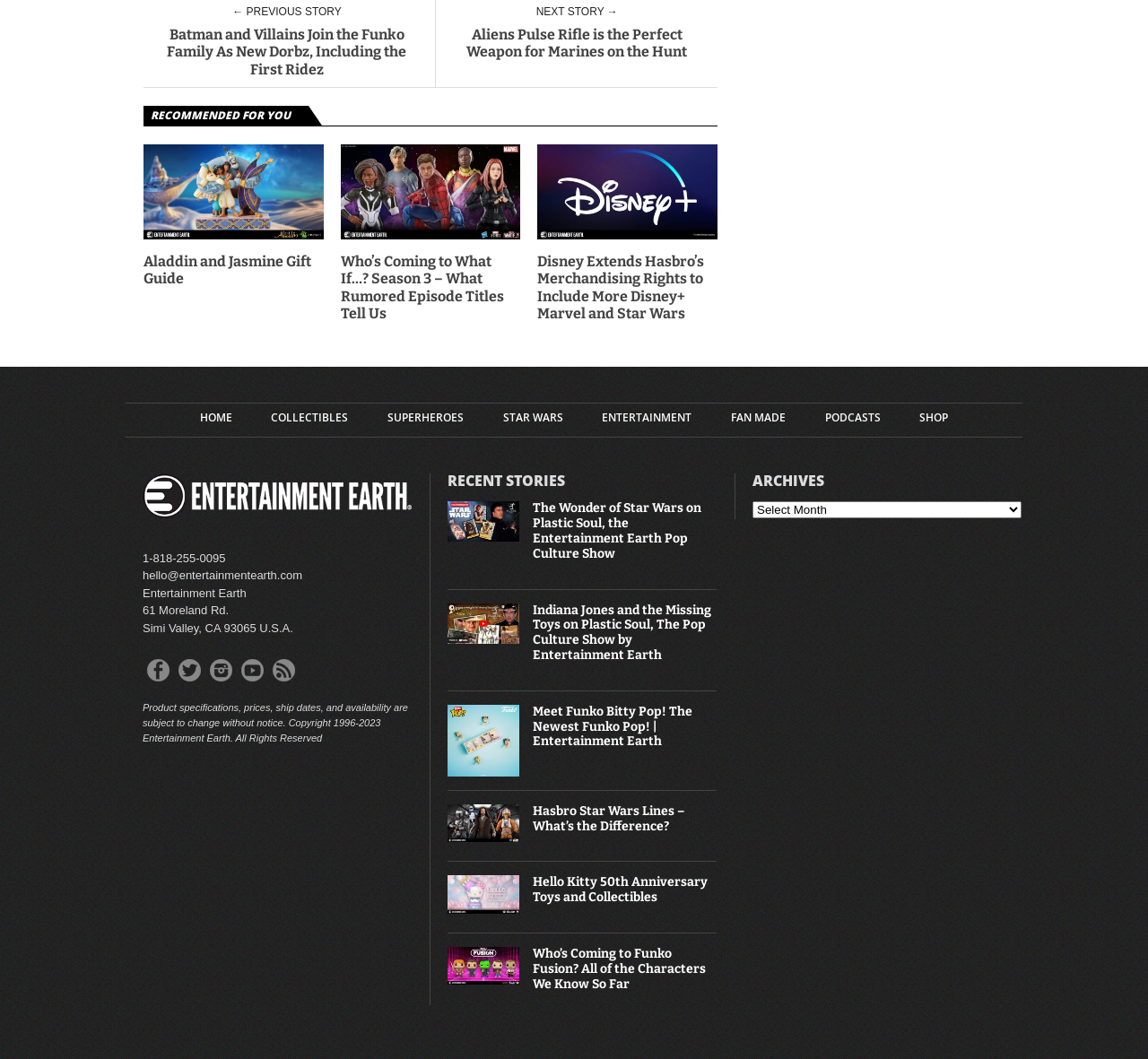Given the description of a UI element: "Twitter", identify the bounding box coordinates of the matching element in the webpage screenshot.

[0.155, 0.623, 0.175, 0.644]